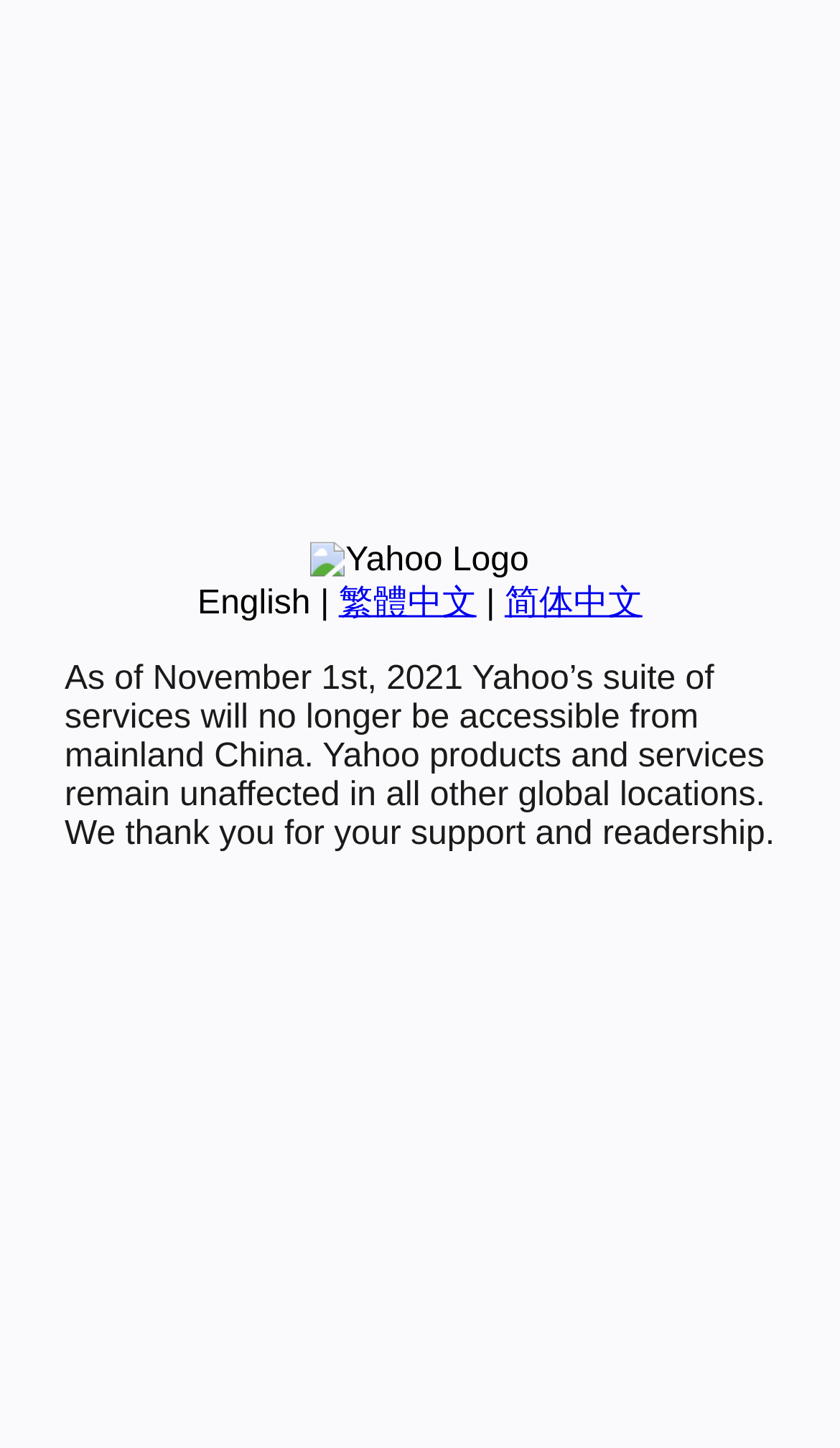Give the bounding box coordinates for this UI element: "繁體中文". The coordinates should be four float numbers between 0 and 1, arranged as [left, top, right, bottom].

[0.403, 0.404, 0.567, 0.429]